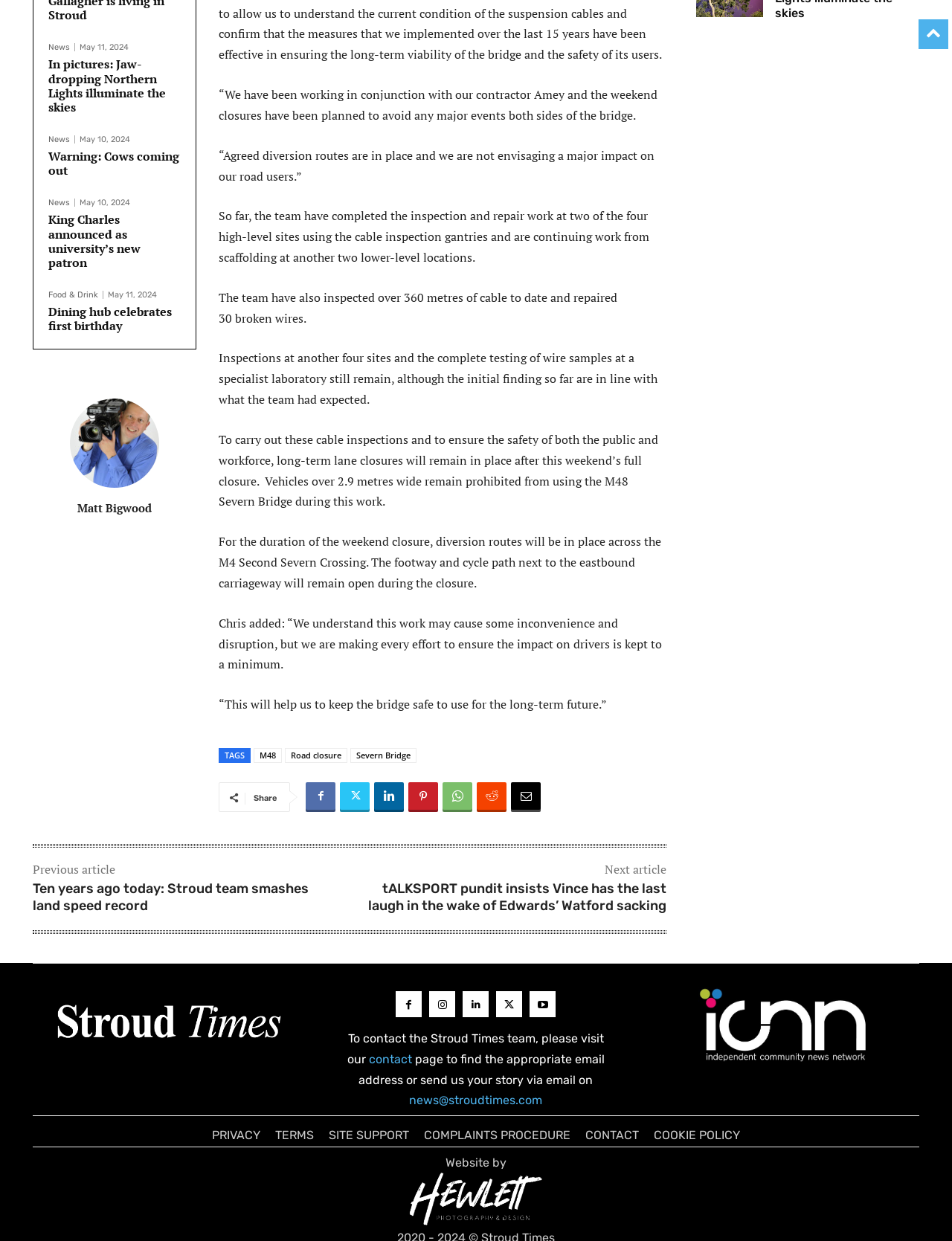Extract the bounding box of the UI element described as: "title="Hewlett Photography & Design"".

[0.034, 0.943, 0.966, 0.988]